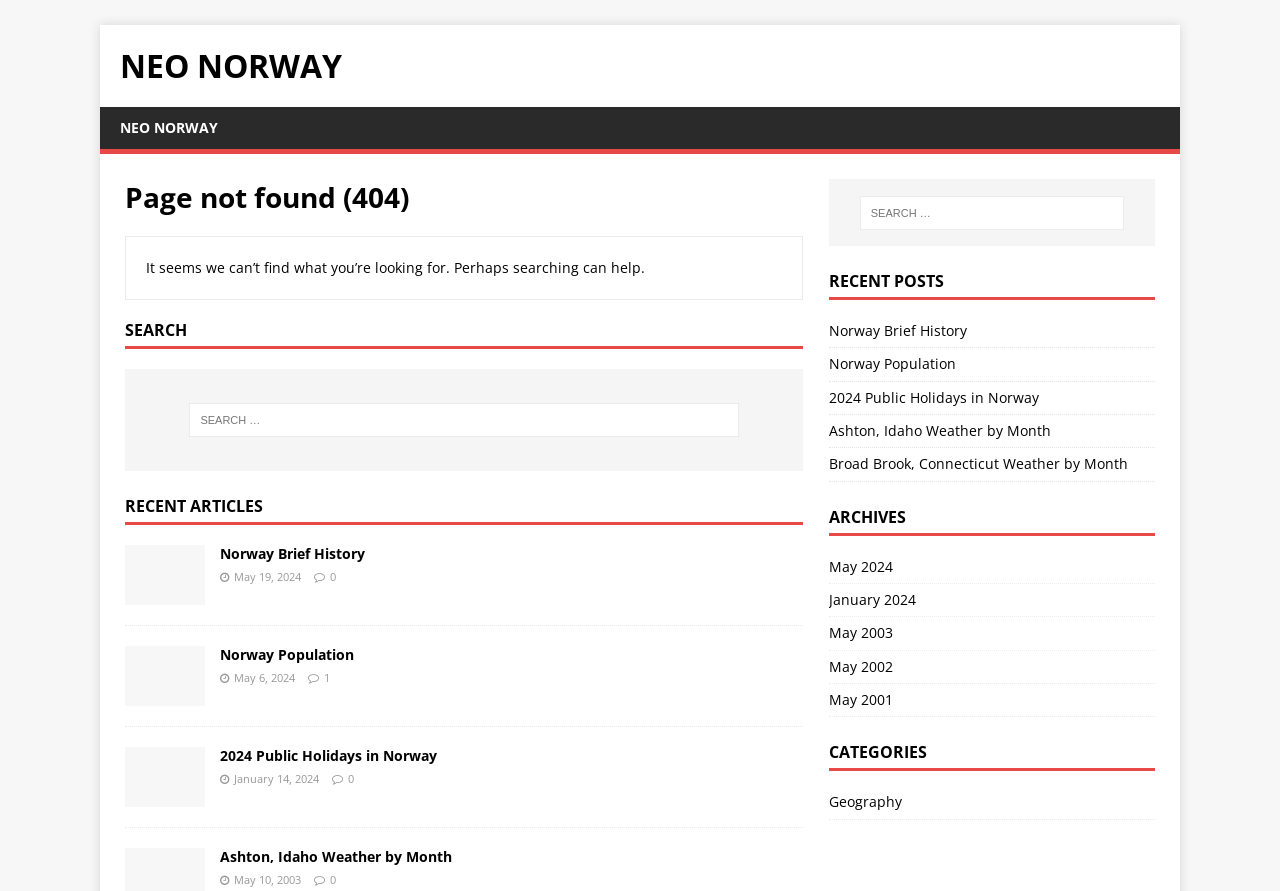Please identify the coordinates of the bounding box for the clickable region that will accomplish this instruction: "Go to NEO NORWAY homepage".

[0.094, 0.056, 0.906, 0.092]